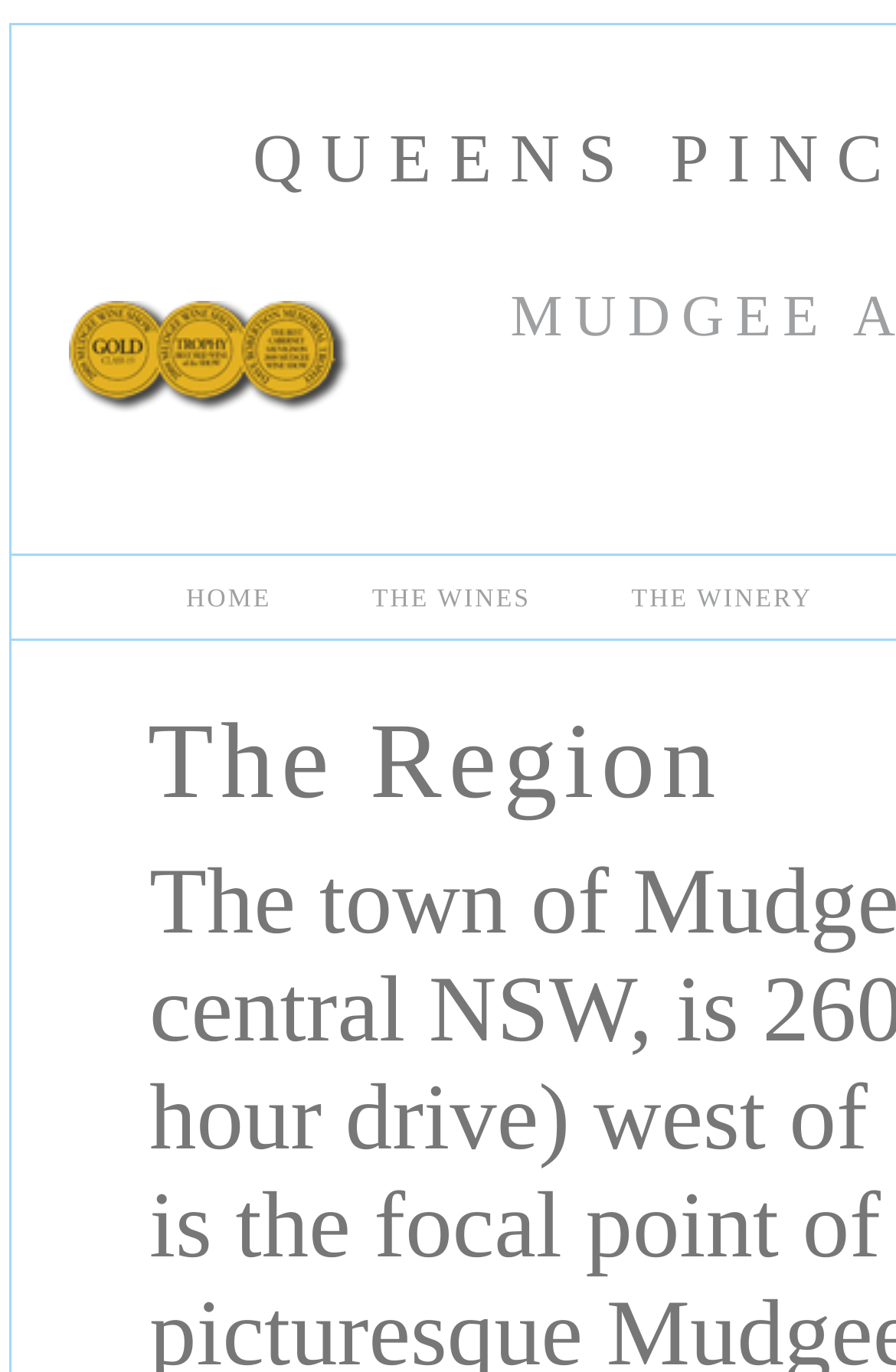Bounding box coordinates are specified in the format (top-left x, top-left y, bottom-right x, bottom-right y). All values are floating point numbers bounded between 0 and 1. Please provide the bounding box coordinate of the region this sentence describes: The Winery

[0.705, 0.427, 0.907, 0.447]